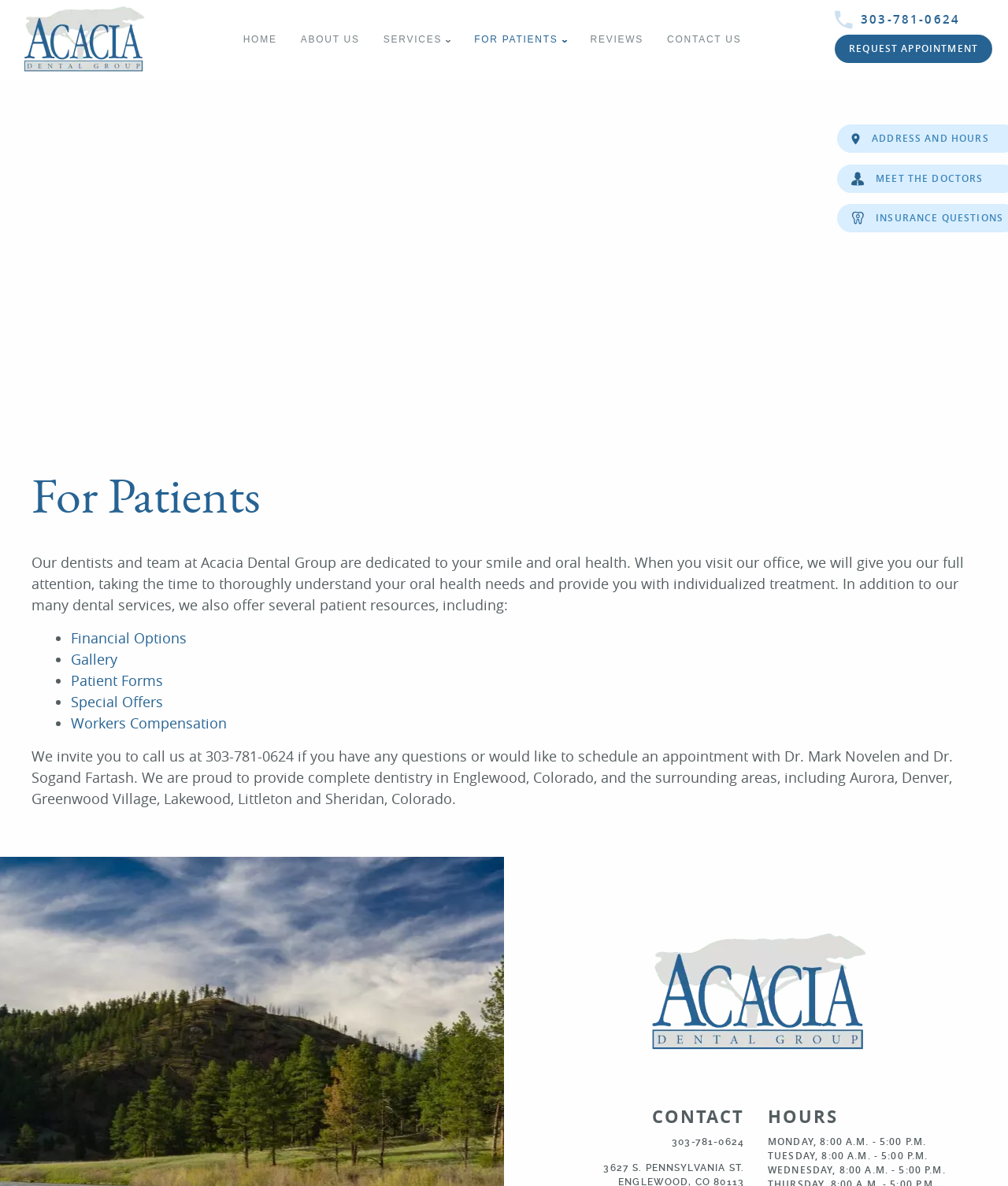What is the address of the dental office?
Please use the image to deliver a detailed and complete answer.

I found the address by looking at the bottom of the webpage, where it is listed in a section with the heading 'CONTACT'.